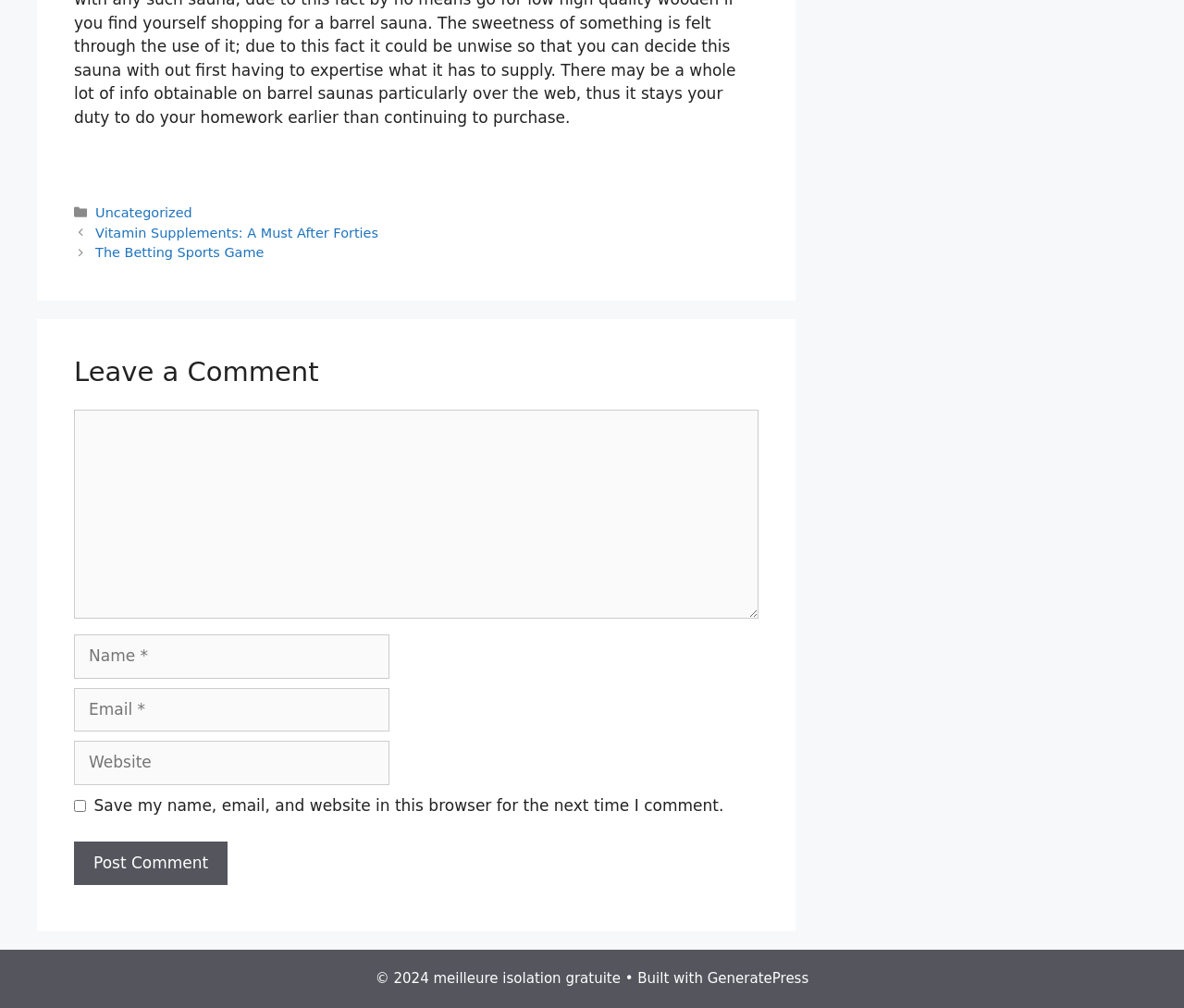Use a single word or phrase to answer this question: 
What is the purpose of the checkbox at the bottom of the page?

Save comment information